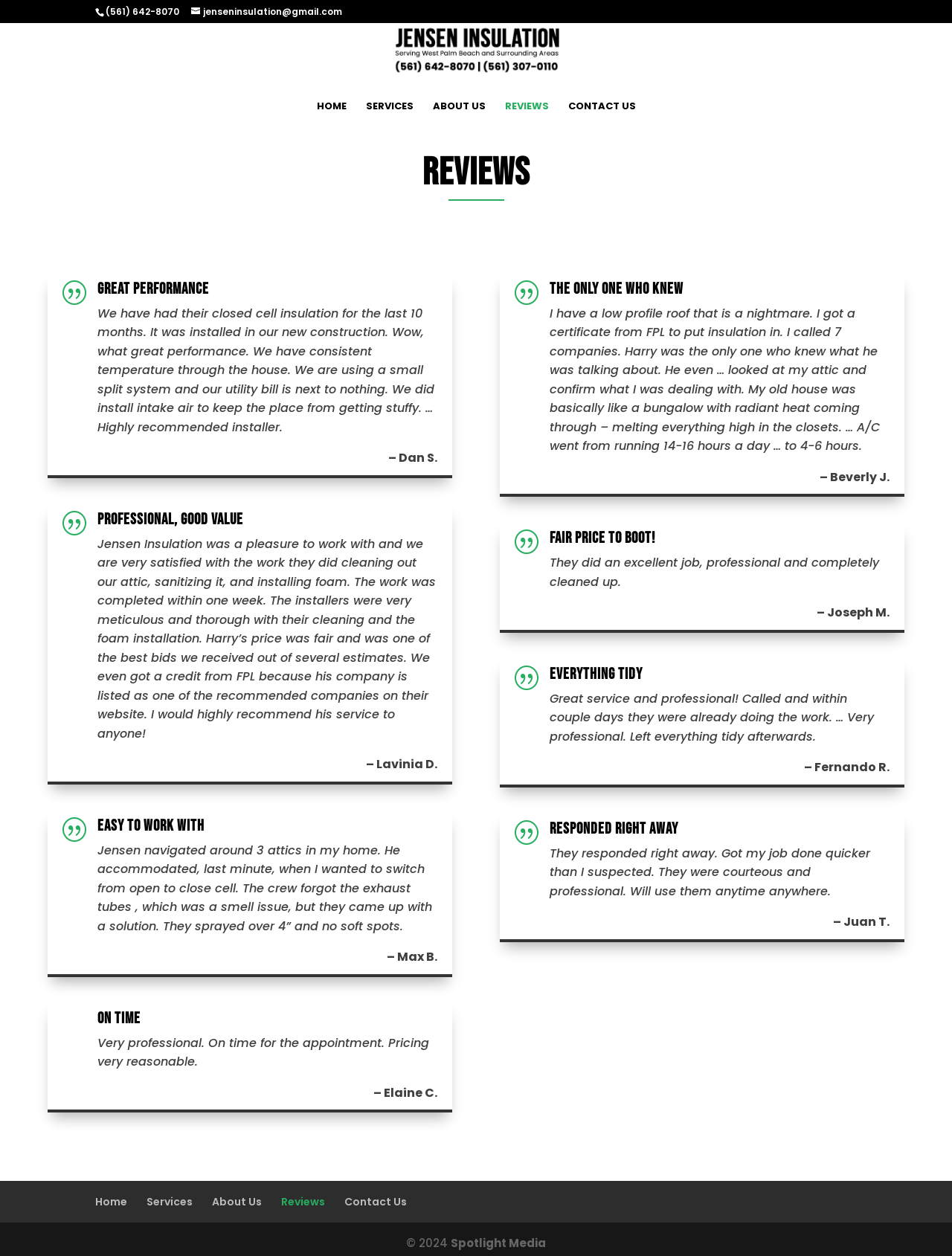Summarize the webpage in an elaborate manner.

The webpage is about Jensen Insulation, a company that provides insulation services. At the top of the page, there is a header section with the company's phone number, email address, and logo, which is an image. Below the header, there is a navigation menu with links to different sections of the website, including Home, Services, About Us, Reviews, and Contact Us.

The main content of the page is a collection of customer reviews, which are organized into a series of tables. Each table contains a review with a heading, a block of text, and the reviewer's name. The reviews are arranged in a vertical column, with each review below the previous one. The reviews are separated by a vertical line, which is represented by a StaticText element with a "|" character.

The reviews themselves are quite detailed, with customers sharing their positive experiences with Jensen Insulation. They mention the company's professionalism, fair pricing, and the quality of their work. Some reviewers also mention specific benefits they've seen, such as reduced utility bills and improved temperature consistency in their homes.

At the bottom of the page, there is a footer section with a copyright notice, the year 2024, and a link to Spotlight Media, which is likely the company that designed the website.